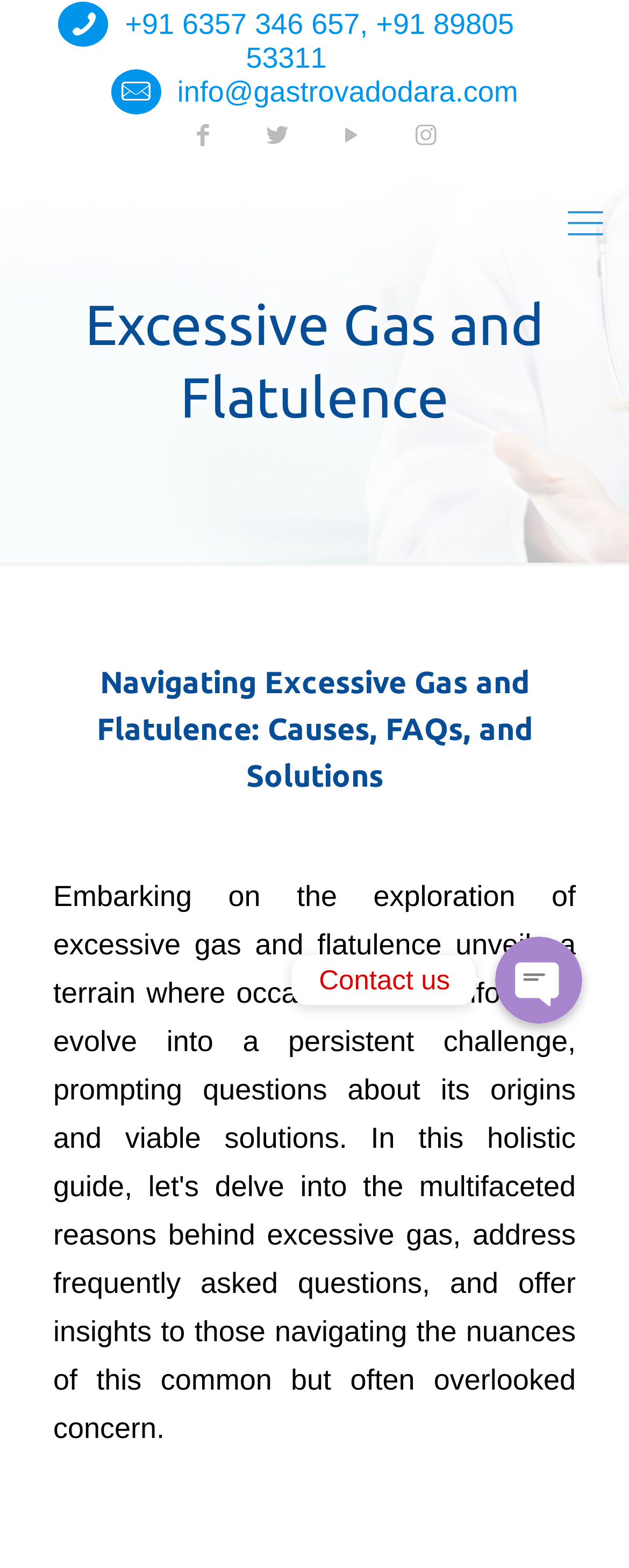What social media platforms are linked on the webpage?
From the image, respond using a single word or phrase.

Facebook, Twitter, Instagram, LinkedIn